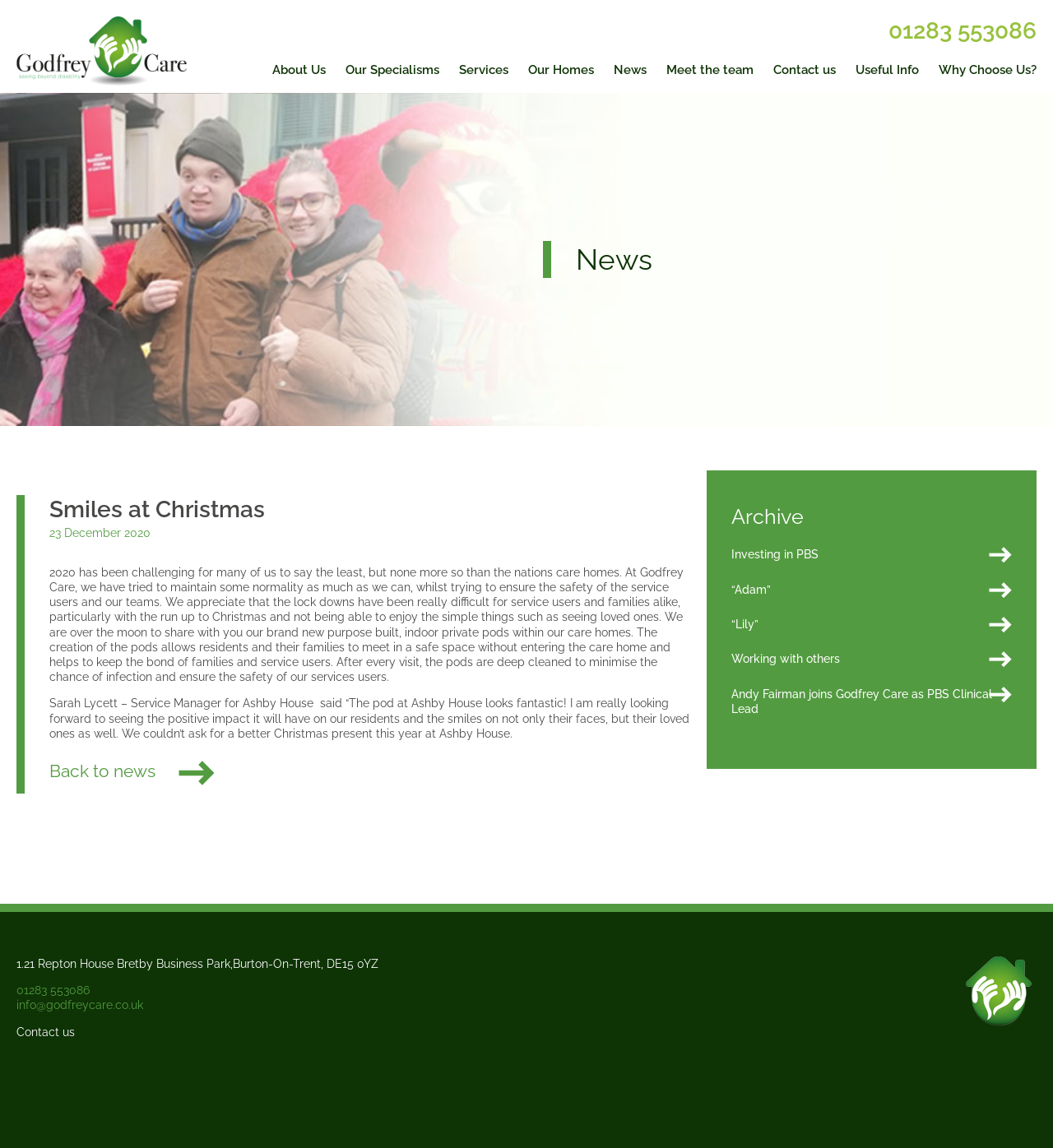Please find and report the bounding box coordinates of the element to click in order to perform the following action: "Read the 'Smiles at Christmas' news article". The coordinates should be expressed as four float numbers between 0 and 1, in the format [left, top, right, bottom].

[0.047, 0.431, 0.656, 0.458]